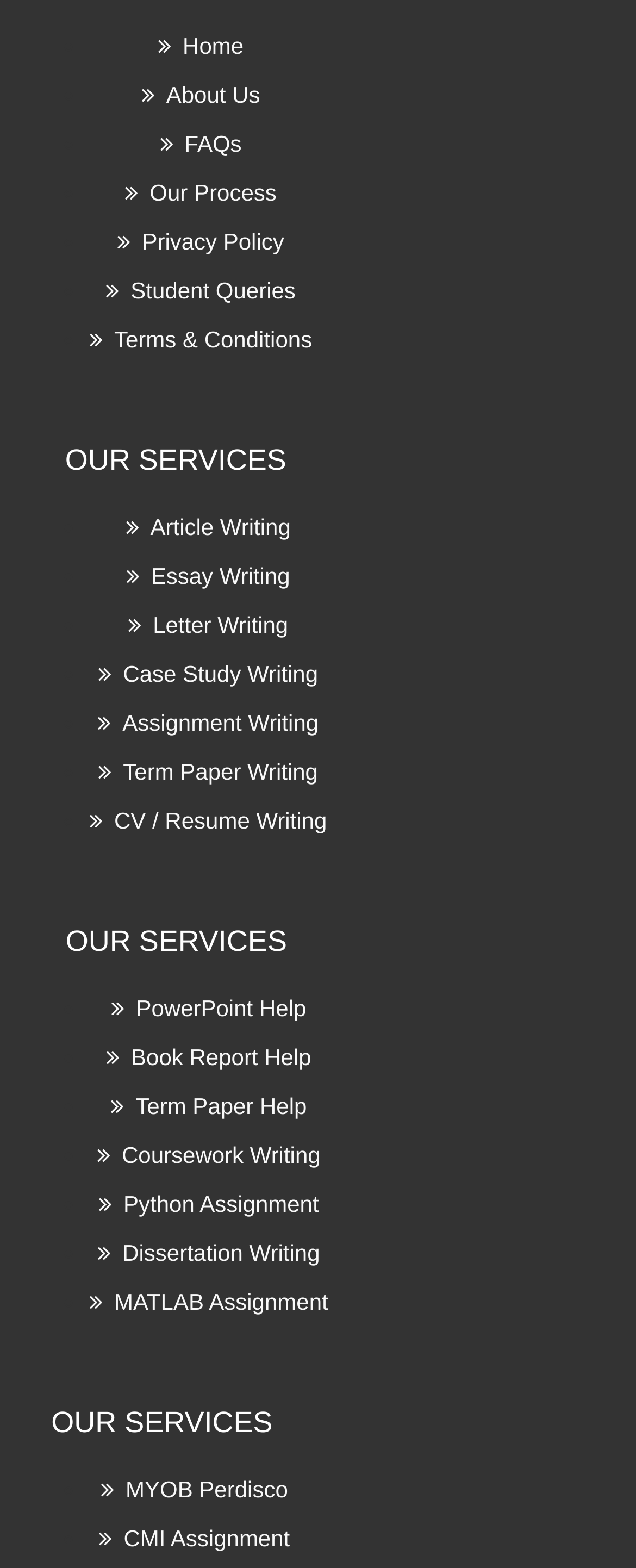Identify the bounding box coordinates for the element you need to click to achieve the following task: "Explore PowerPoint Help". Provide the bounding box coordinates as four float numbers between 0 and 1, in the form [left, top, right, bottom].

[0.176, 0.627, 0.481, 0.659]